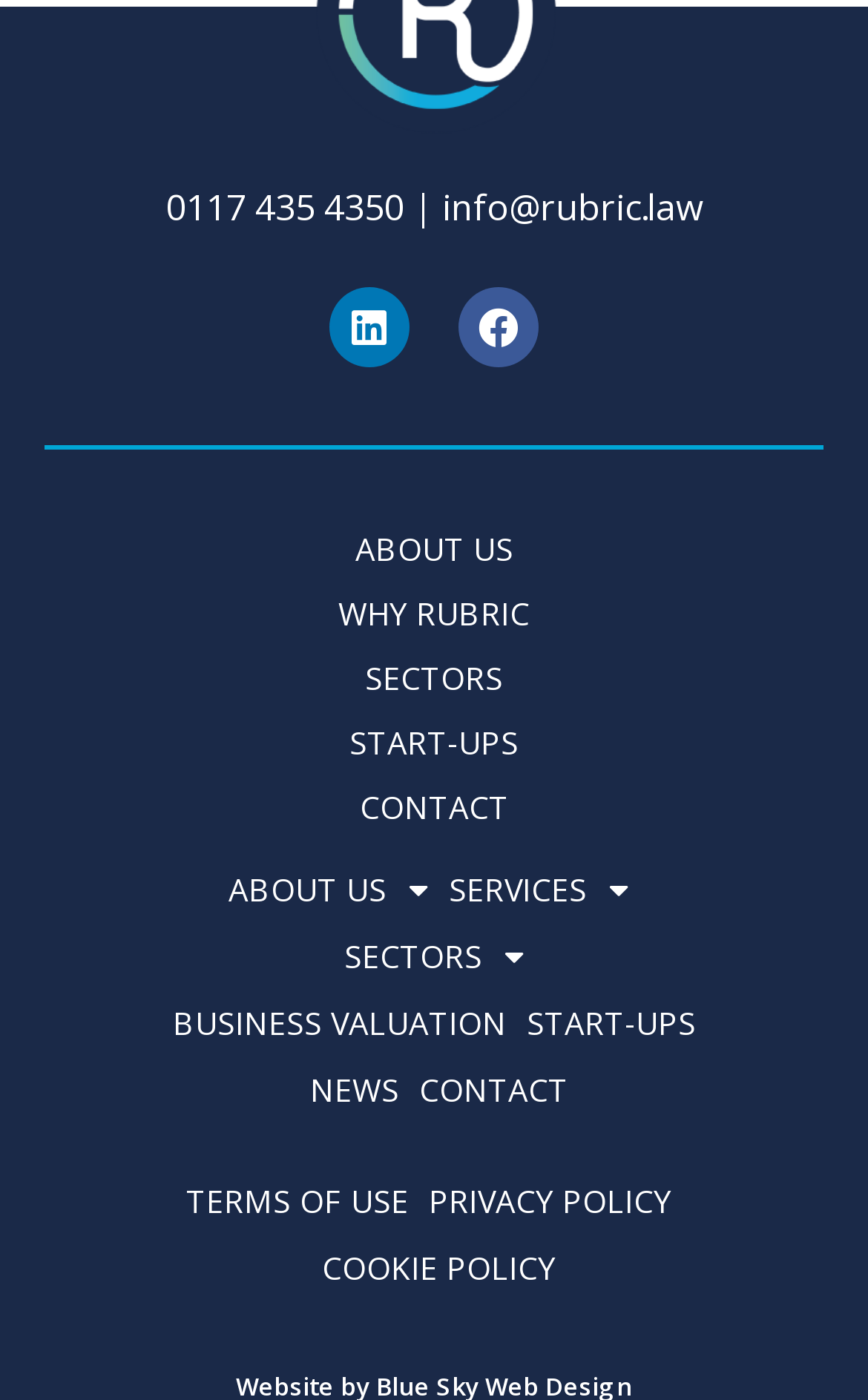Use one word or a short phrase to answer the question provided: 
How many social media links are there?

2